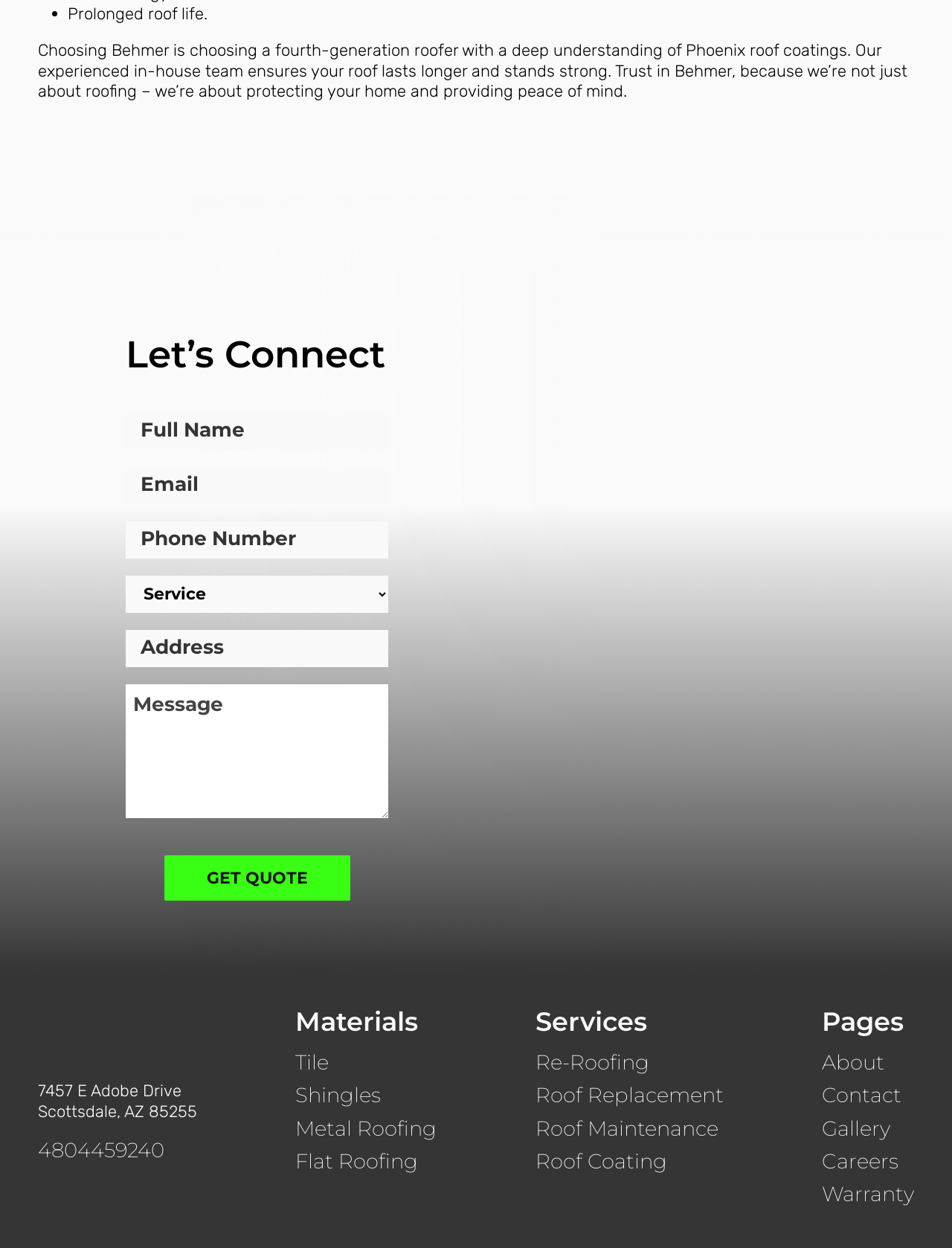Please determine the bounding box coordinates of the element's region to click in order to carry out the following instruction: "Call the phone number". The coordinates should be four float numbers between 0 and 1, i.e., [left, top, right, bottom].

[0.04, 0.914, 0.207, 0.93]